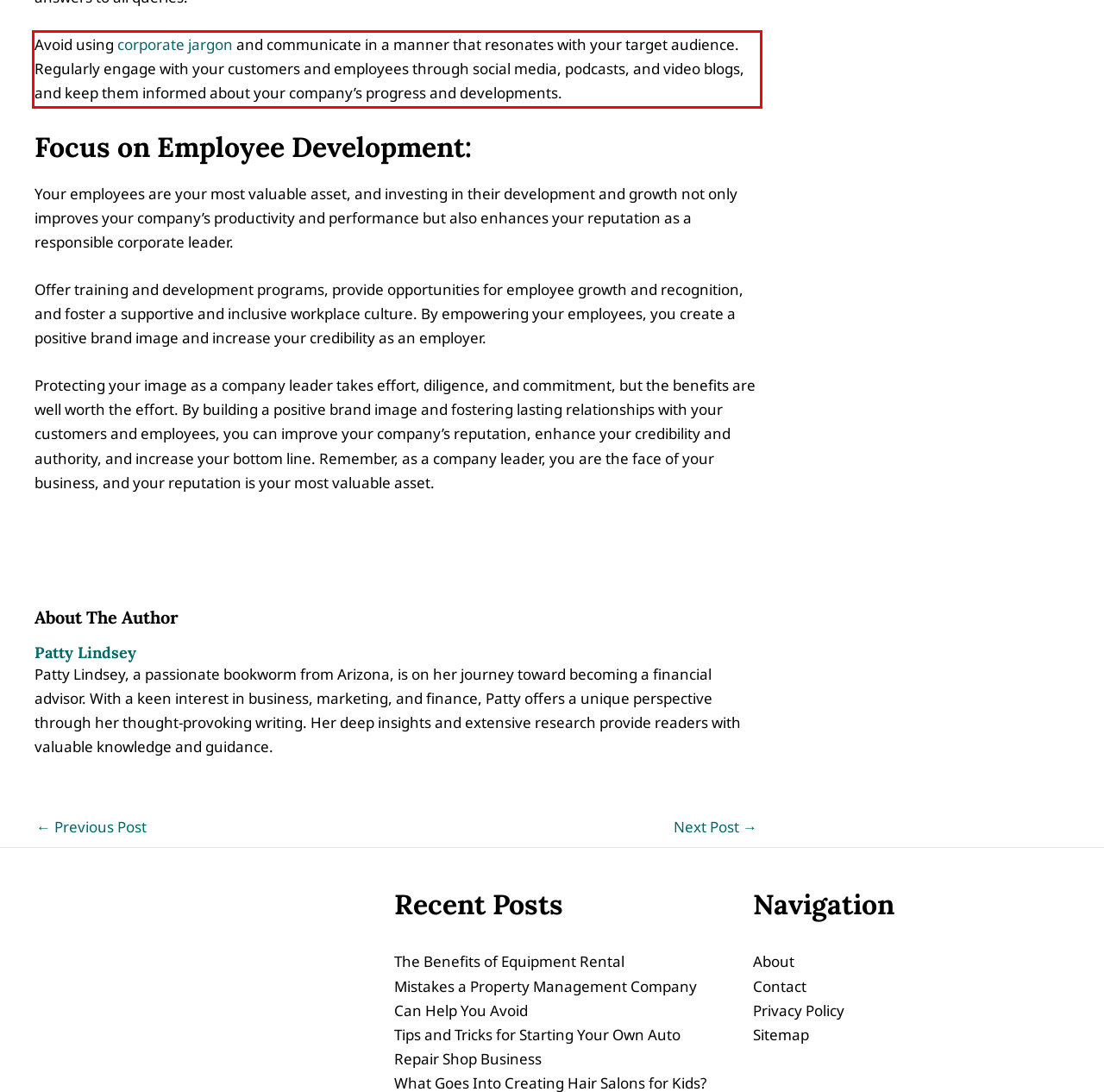Inspect the webpage screenshot that has a red bounding box and use OCR technology to read and display the text inside the red bounding box.

Avoid using corporate jargon and communicate in a manner that resonates with your target audience. Regularly engage with your customers and employees through social media, podcasts, and video blogs, and keep them informed about your company’s progress and developments.